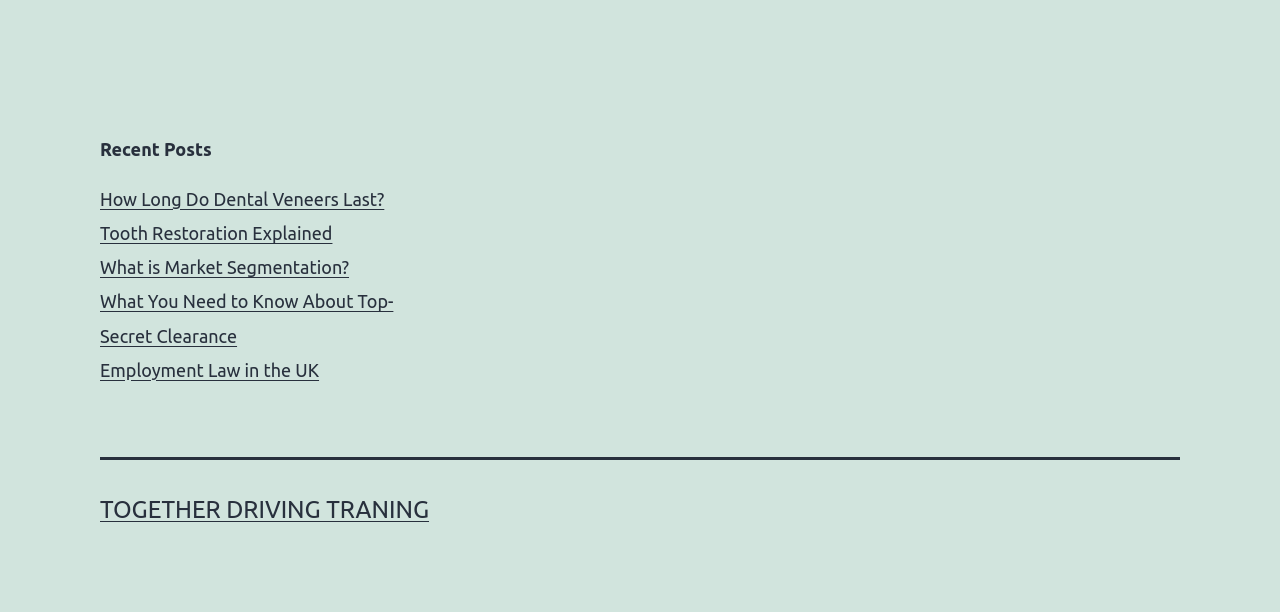Using the description "What is Market Segmentation?", predict the bounding box of the relevant HTML element.

[0.078, 0.42, 0.273, 0.453]